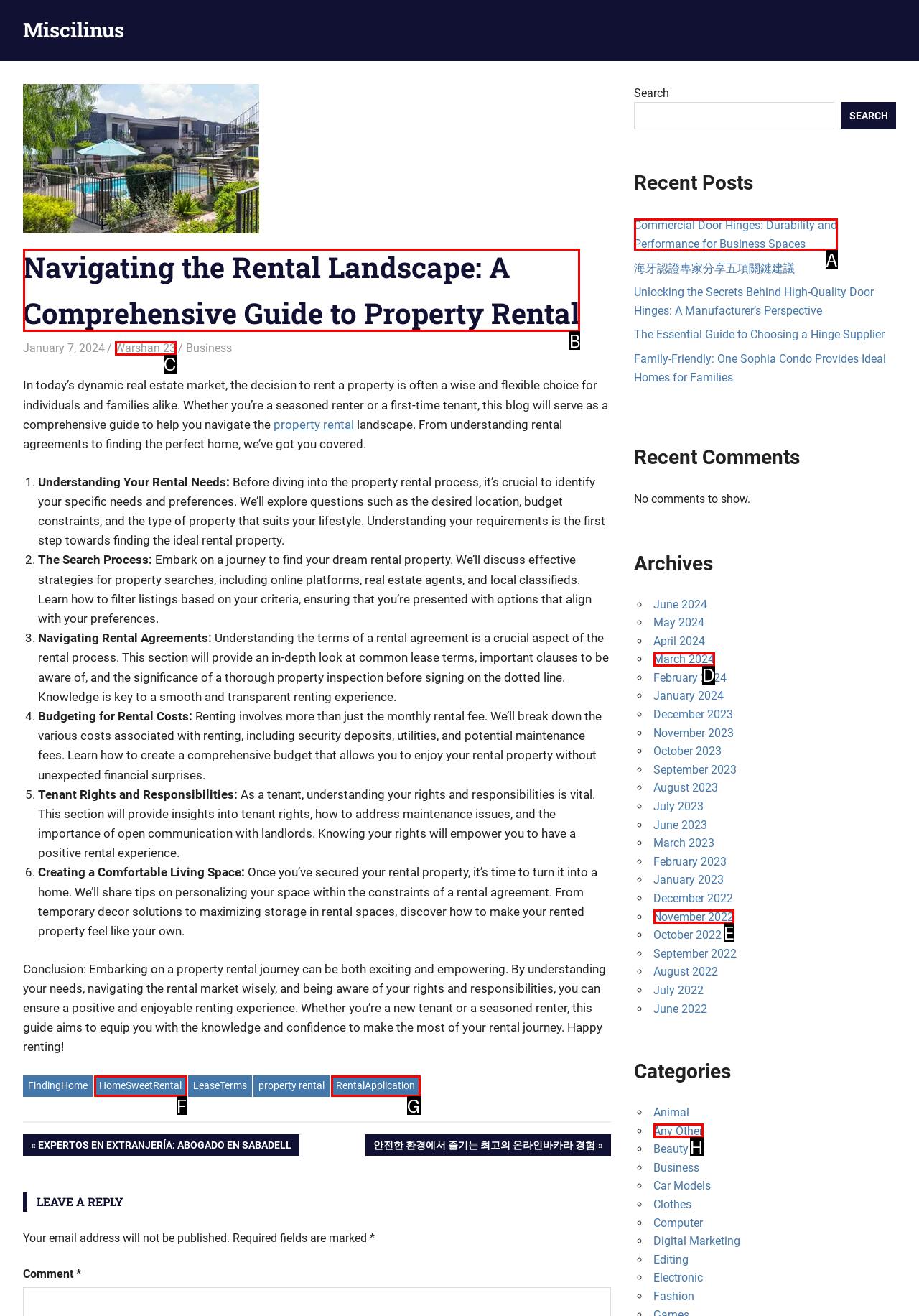Provide the letter of the HTML element that you need to click on to perform the task: Read the 'Navigating the Rental Landscape: A Comprehensive Guide to Property Rental' article.
Answer with the letter corresponding to the correct option.

B